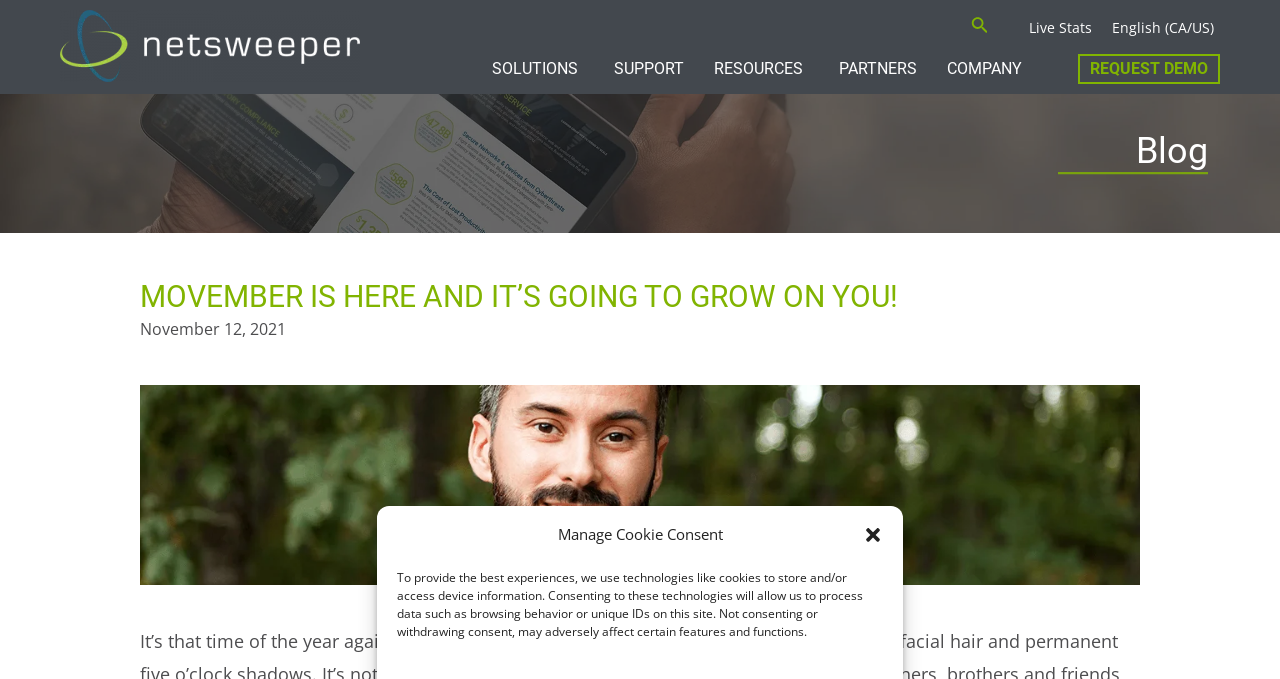What is the purpose of the 'REQUEST DEMO' button?
Look at the image and respond to the question as thoroughly as possible.

I inferred the purpose of the 'REQUEST DEMO' button by its location and text. It is located in the top navigation bar, where calls-to-action are usually placed, and its text suggests that it is for requesting a demo of the company's product or service.